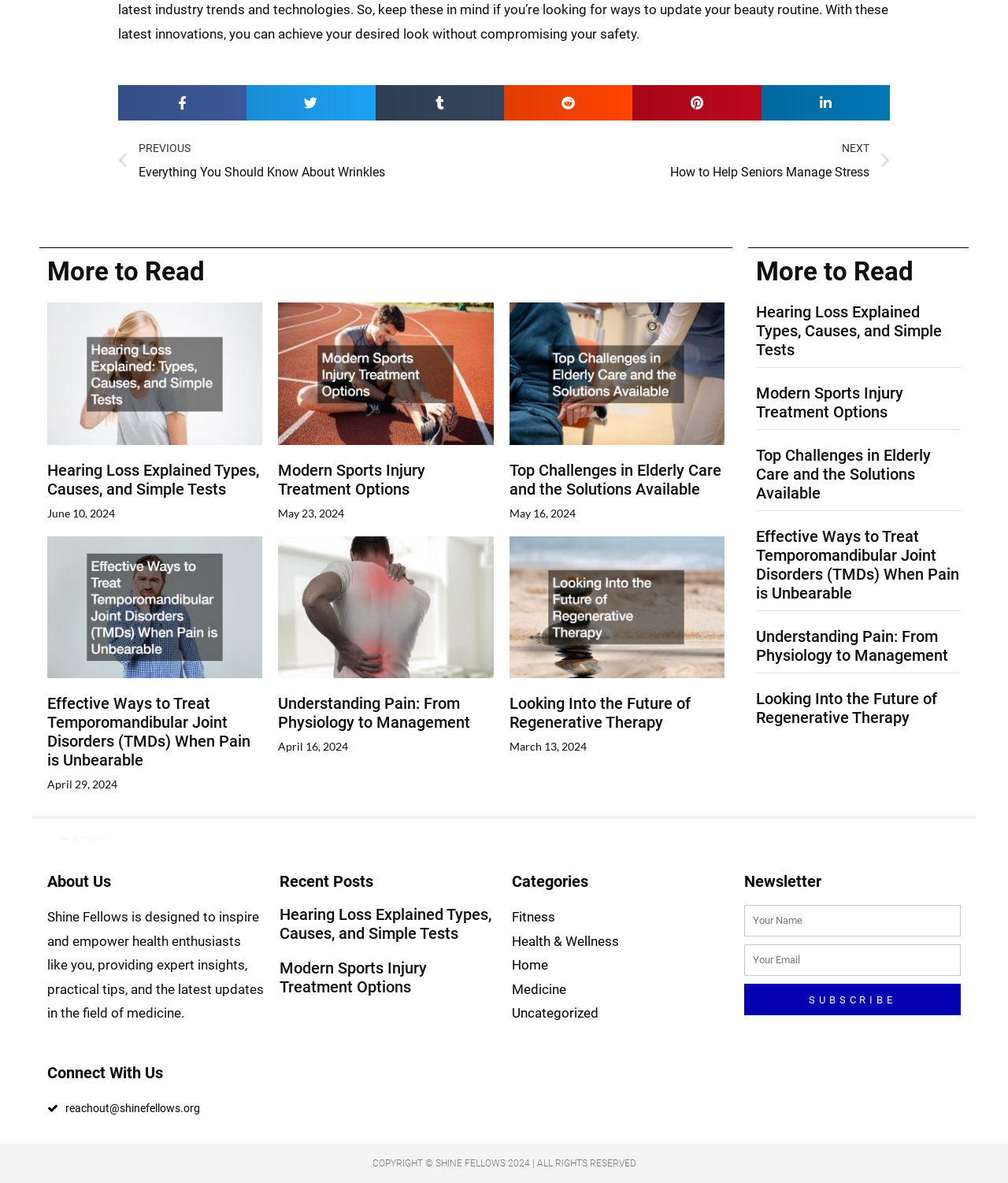Using the provided element description: "Uncategorized", identify the bounding box coordinates. The coordinates should be four floats between 0 and 1 in the order [left, top, right, bottom].

[0.508, 0.85, 0.594, 0.863]